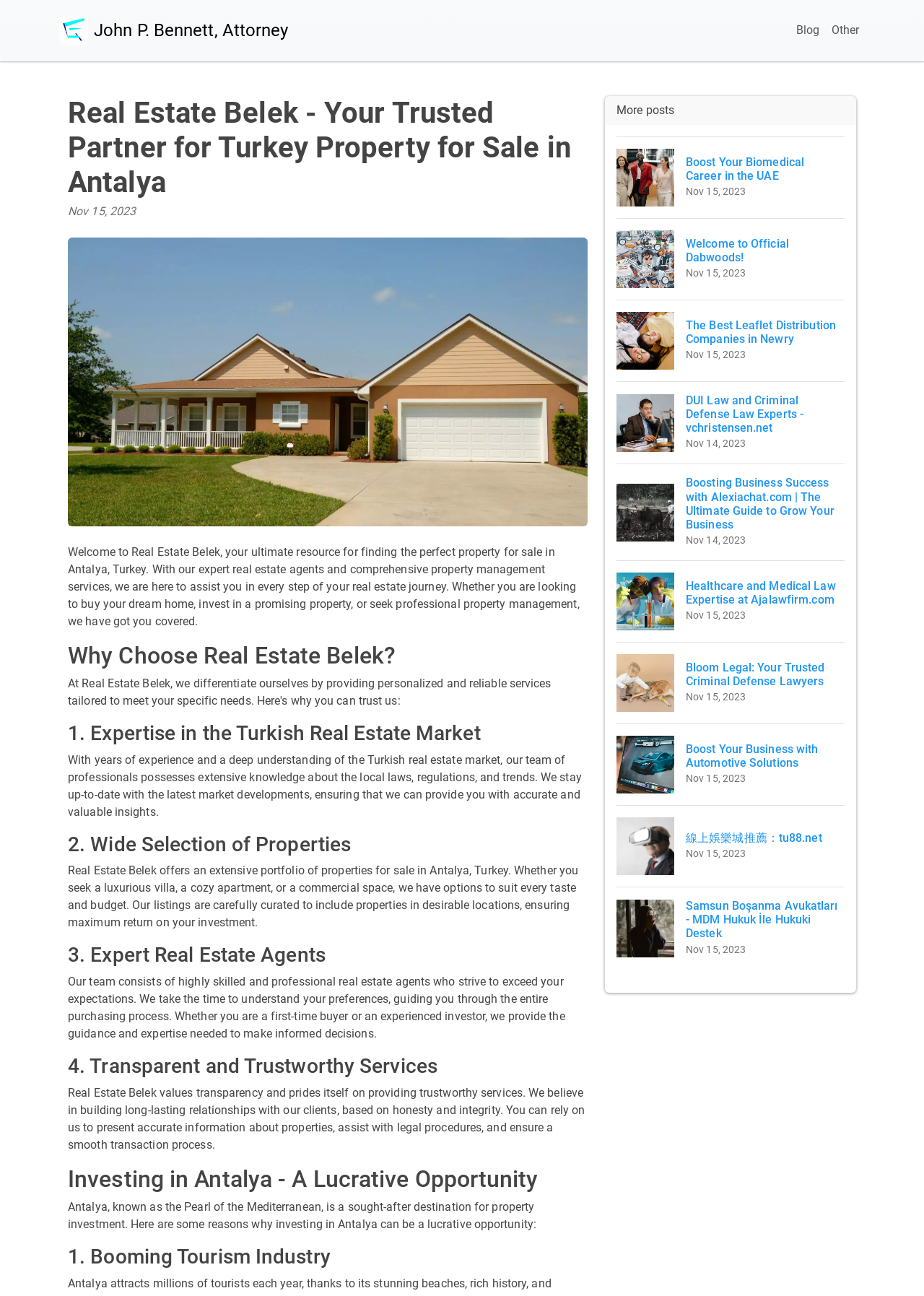Locate the bounding box coordinates of the segment that needs to be clicked to meet this instruction: "Click the 'Boost Your Biomedical Career in the UAE' link".

[0.667, 0.105, 0.914, 0.168]